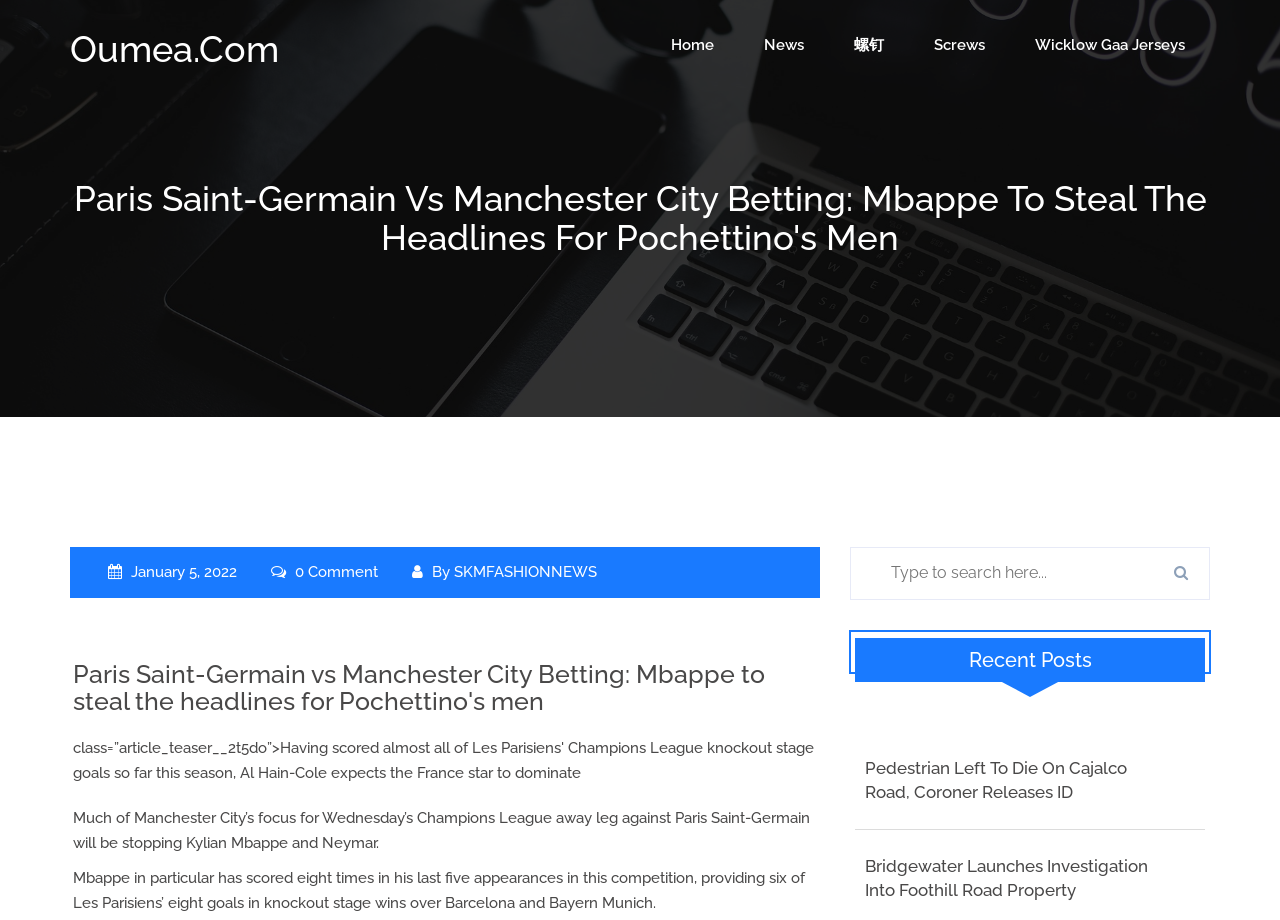Answer the question in one word or a short phrase:
What is the date of the article?

January 5, 2022